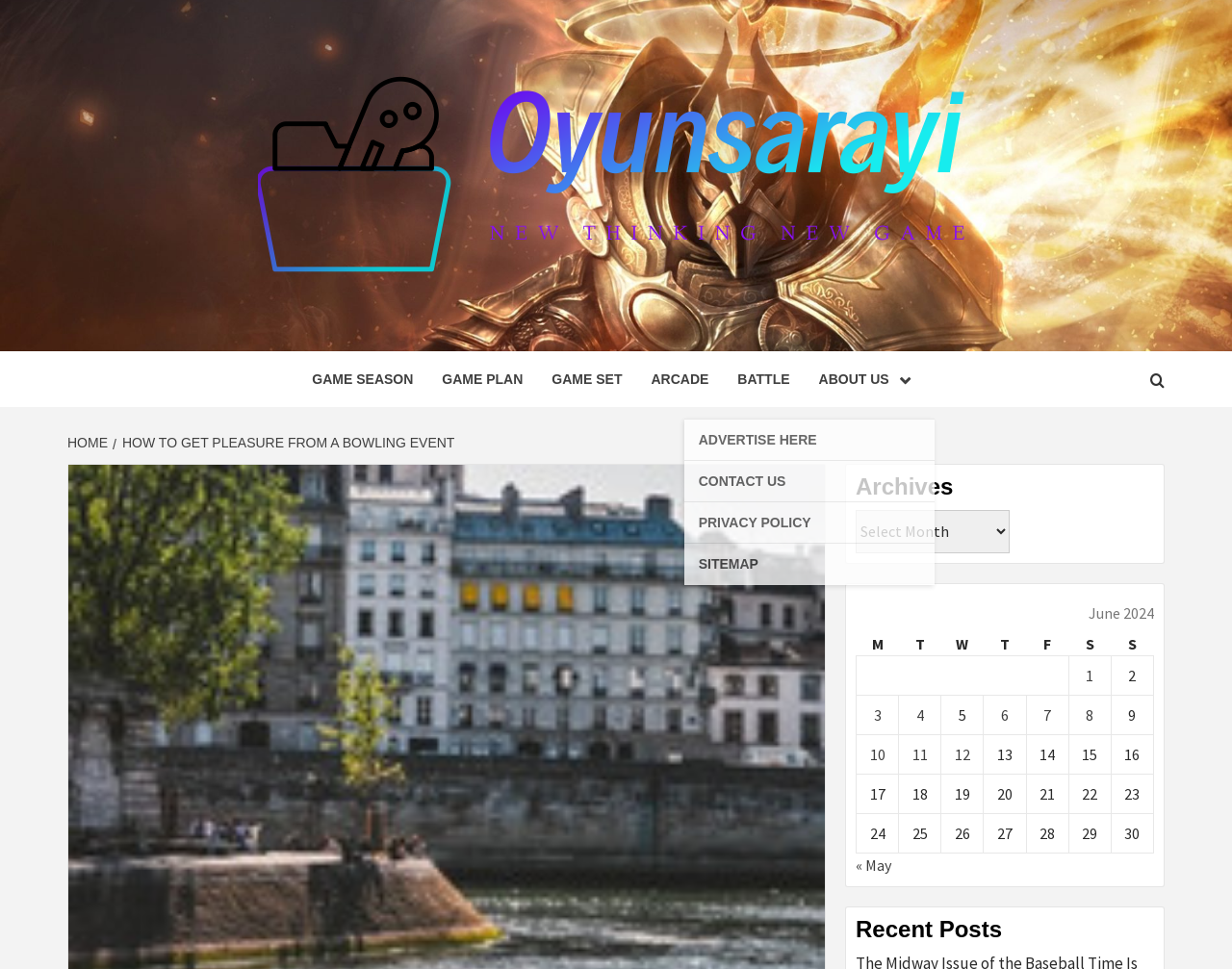Using the element description Home, predict the bounding box coordinates for the UI element. Provide the coordinates in (top-left x, top-left y, bottom-right x, bottom-right y) format with values ranging from 0 to 1.

[0.055, 0.449, 0.091, 0.465]